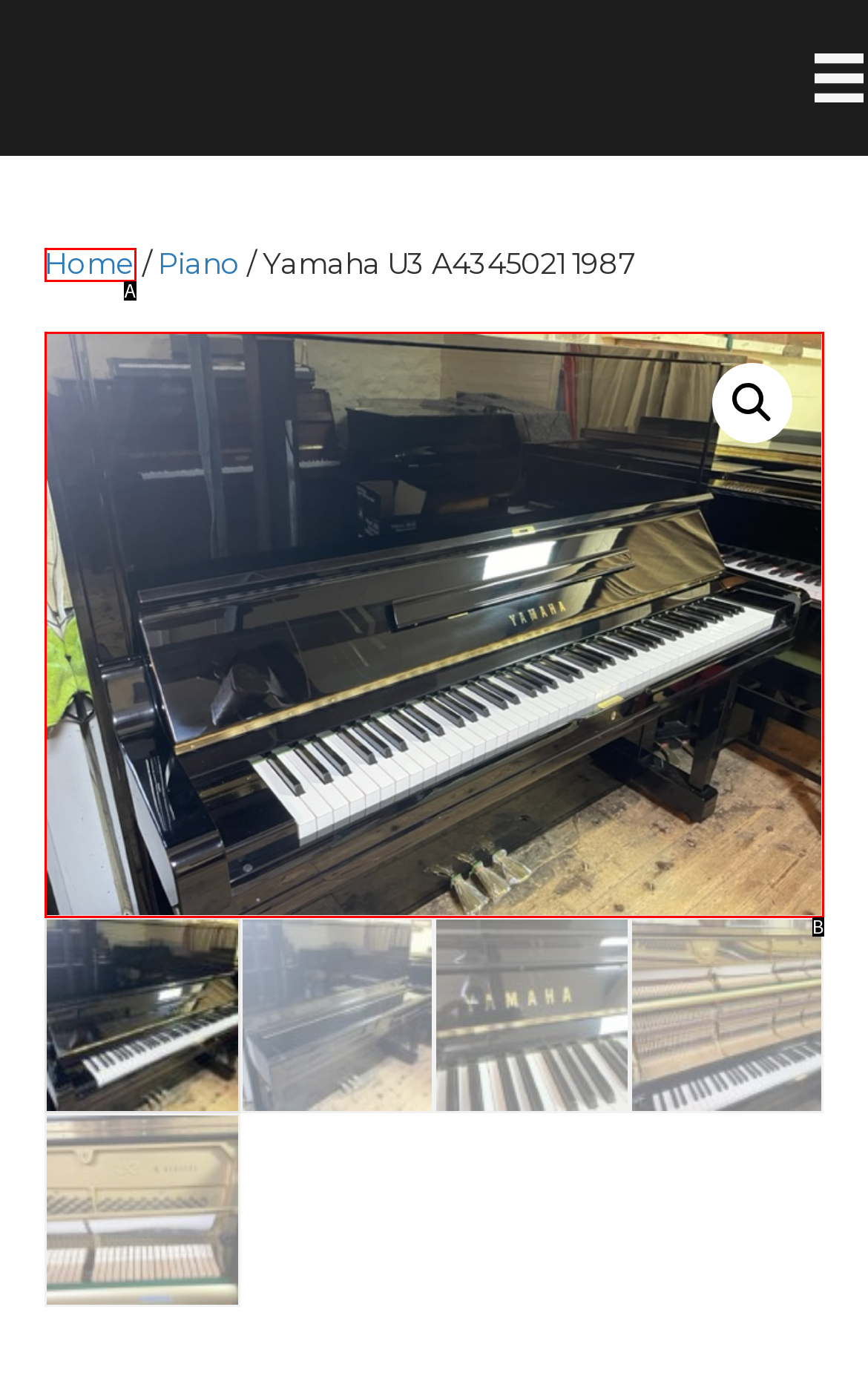Determine the UI element that matches the description: title="Yamaha U3 A4345021_1"
Answer with the letter from the given choices.

B